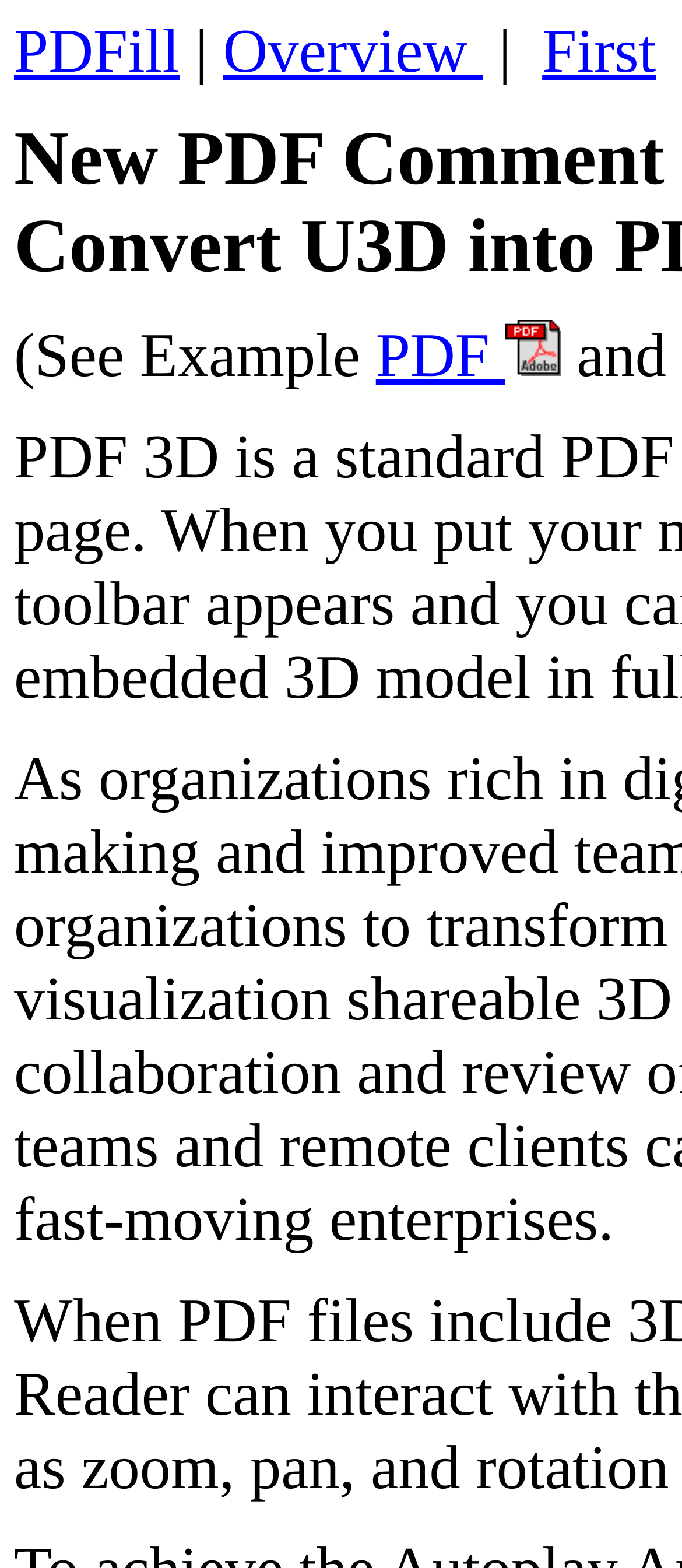Create an elaborate caption that covers all aspects of the webpage.

The webpage is about PDFill PDF 3D Tool, which allows users to convert U3D into PDF 3D. At the top, there is a navigation bar with four links: "PDFill", "Overview", and "First". The "PDFill" link is located at the top-left corner, followed by a vertical bar, and then the "Overview" link. The "First" link is positioned at the top-right corner, preceded by another vertical bar.

Below the navigation bar, there is a section with a brief description. The text "(See Example" is displayed, followed by a link to "PDF". To the right of the "PDF" link, there is an image, which is likely an example or illustration related to the PDF conversion process.